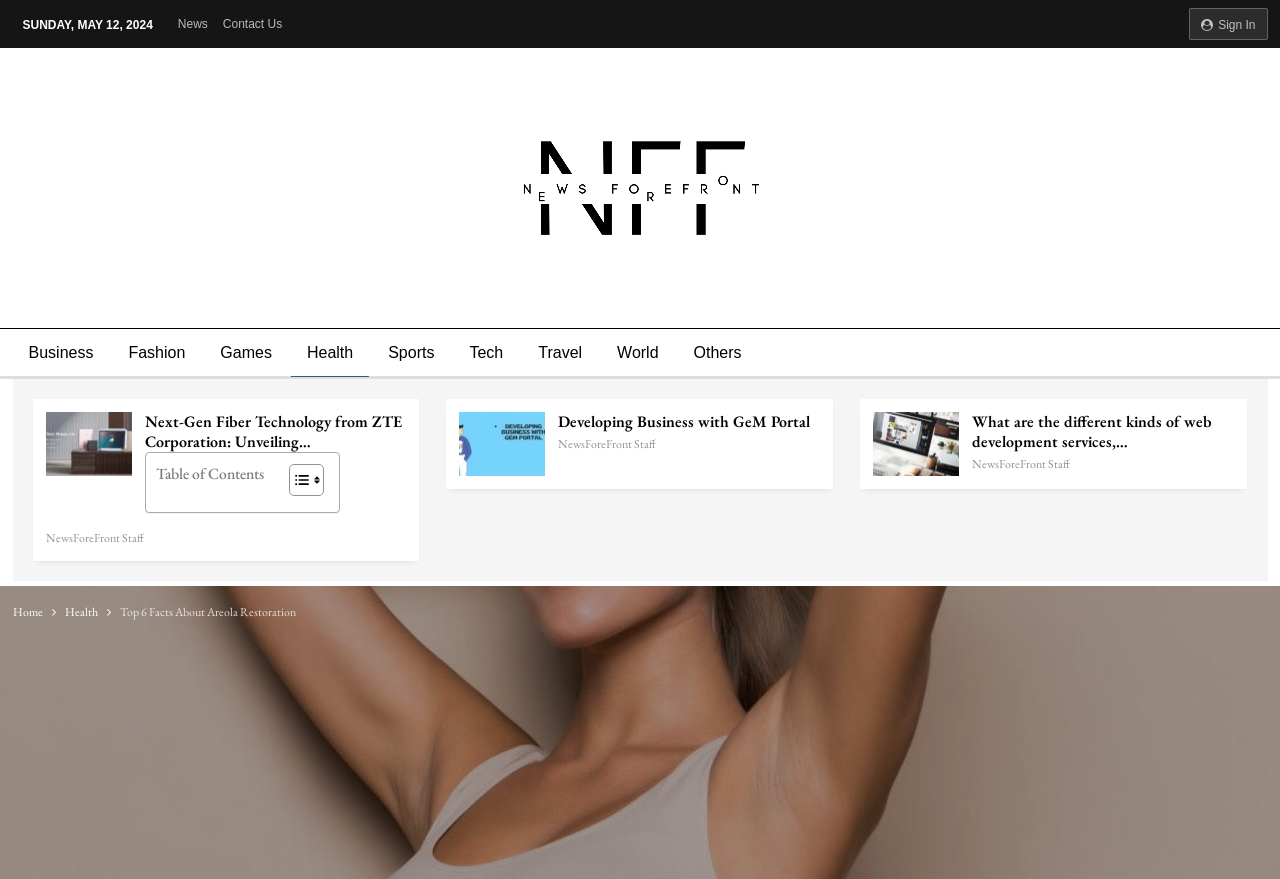Carefully examine the image and provide an in-depth answer to the question: Is there a table of contents on the webpage?

I found a LayoutTable element with a child element 'Table of Contents' which has a bounding box coordinate of [0.121, 0.527, 0.206, 0.551]. This indicates that there is a table of contents on the webpage.